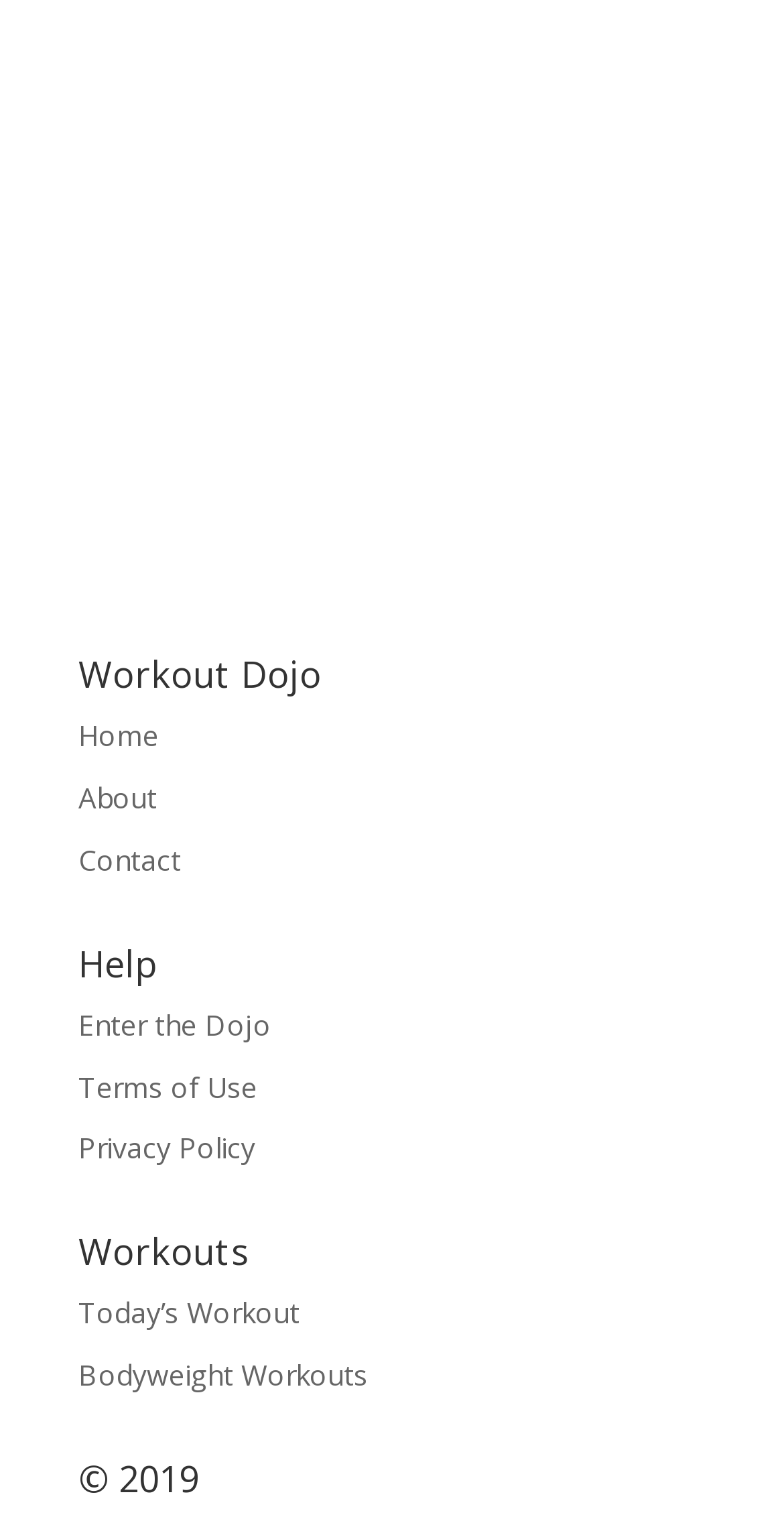Find the bounding box coordinates of the clickable area that will achieve the following instruction: "view today's workout".

[0.1, 0.854, 0.382, 0.879]